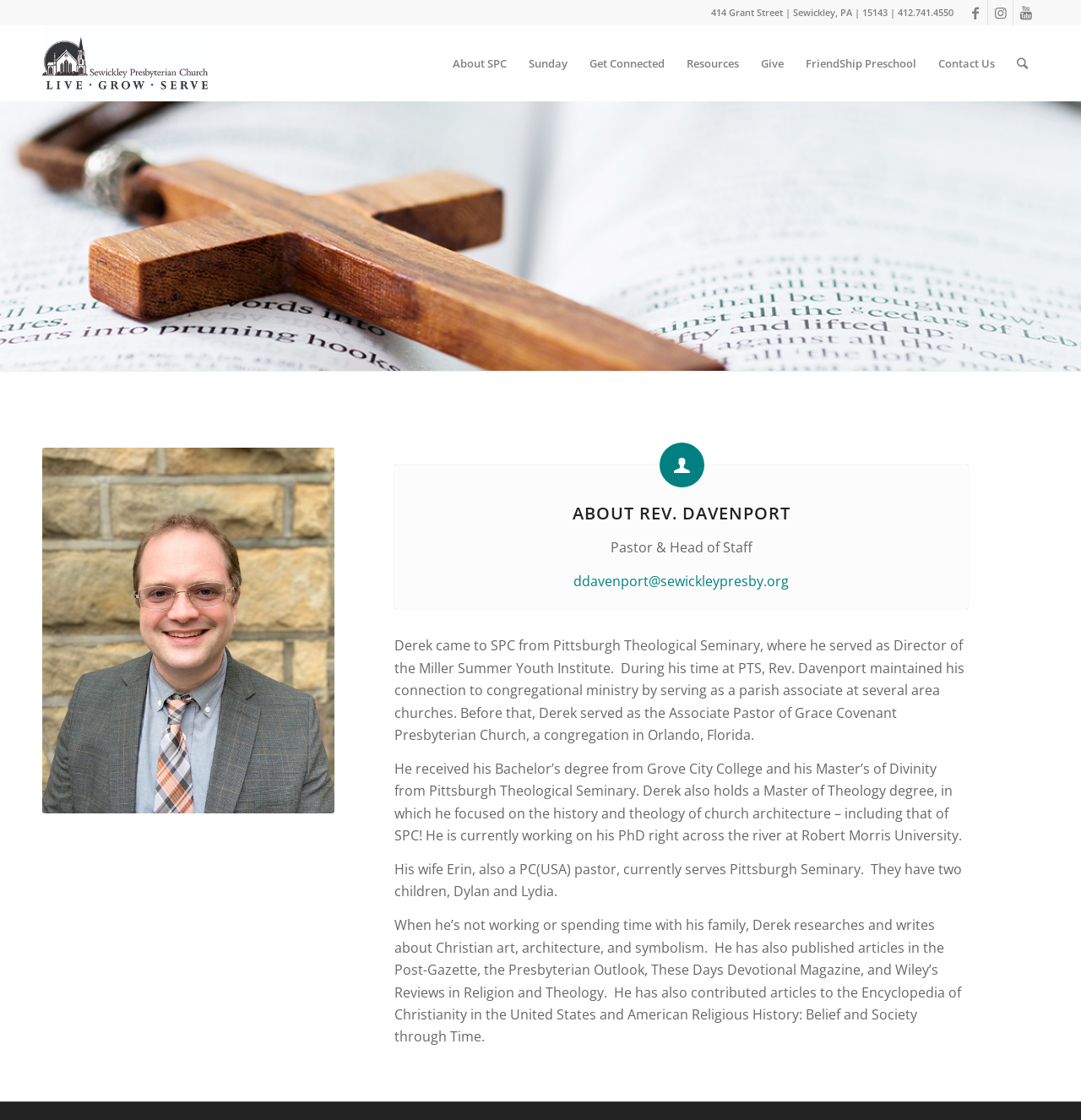Determine the bounding box coordinates of the target area to click to execute the following instruction: "Visit Sewickley Presbyterian's Facebook page."

[0.891, 0.0, 0.913, 0.023]